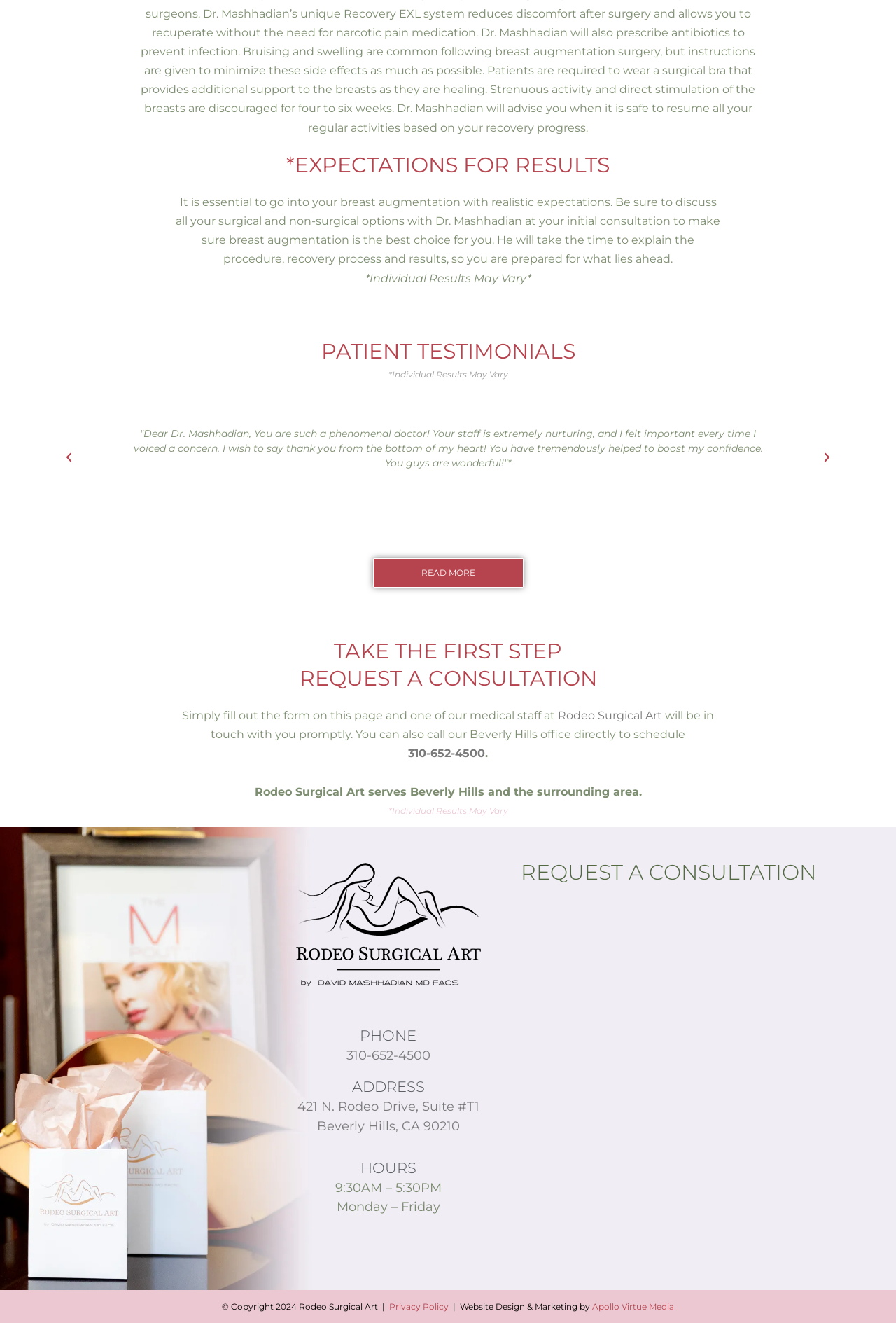Locate the bounding box of the user interface element based on this description: "310-652-4500".

[0.455, 0.565, 0.541, 0.575]